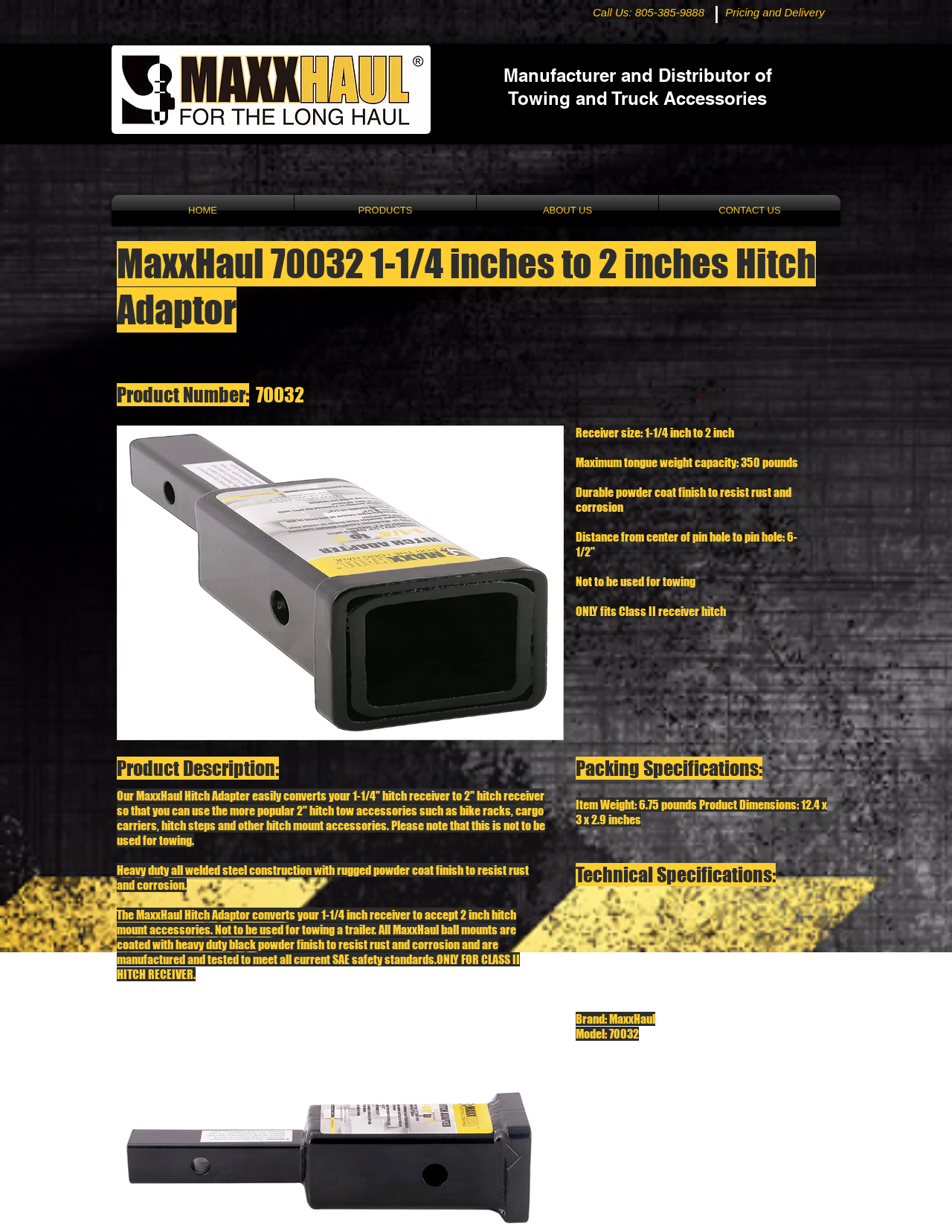Use a single word or phrase to answer the question:
What is the product number of the hitch adapter?

70032